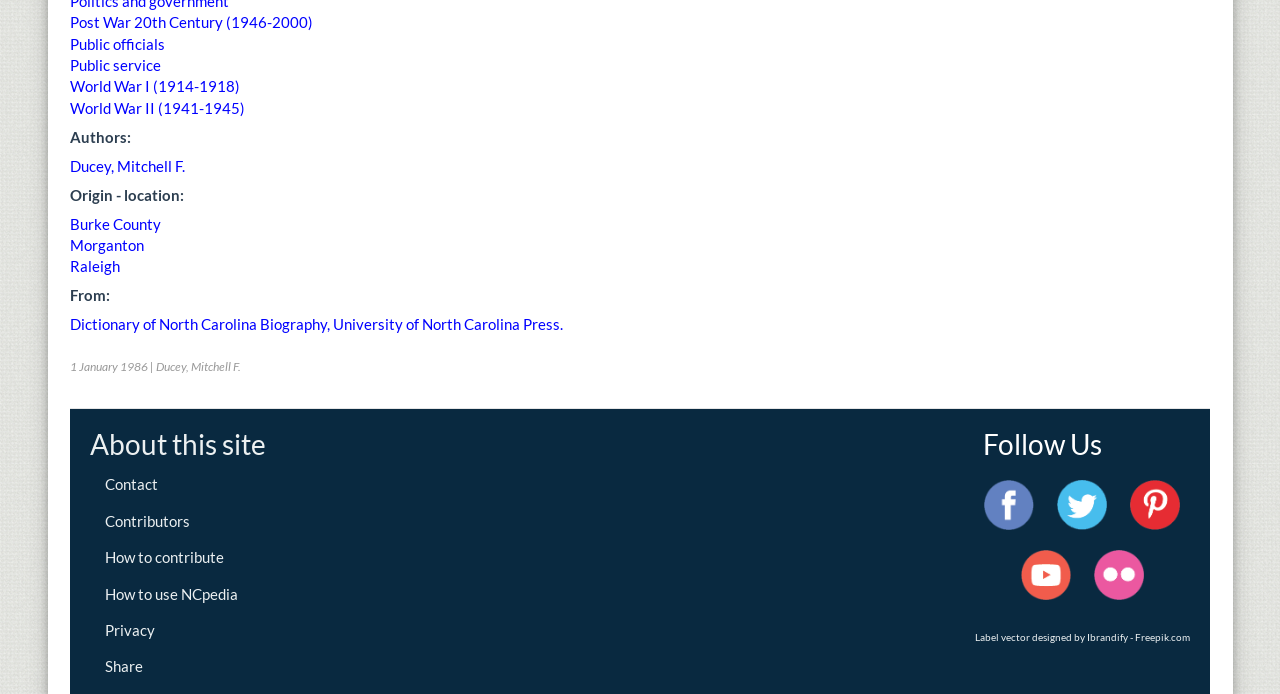Answer the question using only a single word or phrase: 
What is the location of origin?

Burke County